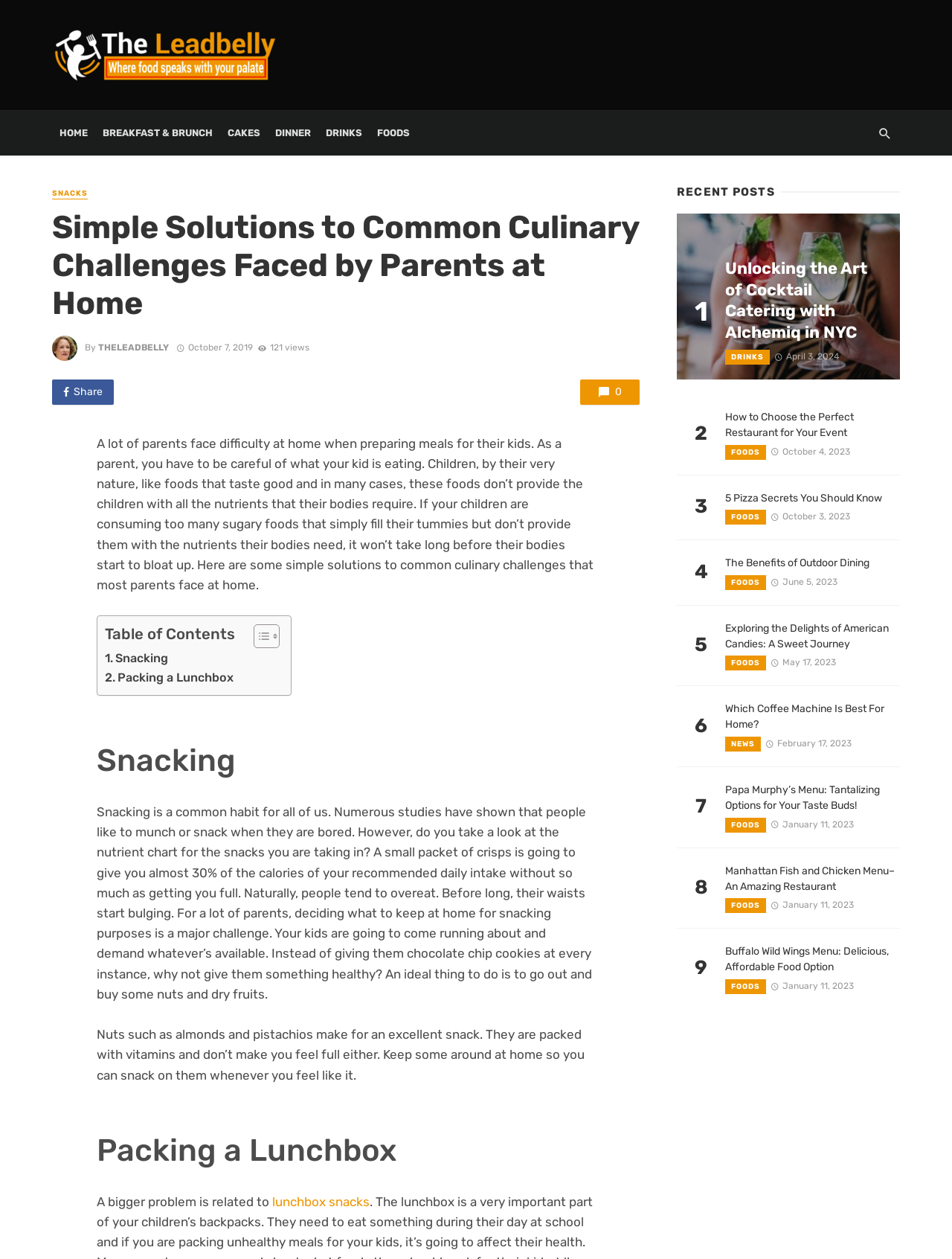What is the topic of the heading 'Packing a Lunchbox'?
Based on the visual content, answer with a single word or a brief phrase.

lunchbox snacks